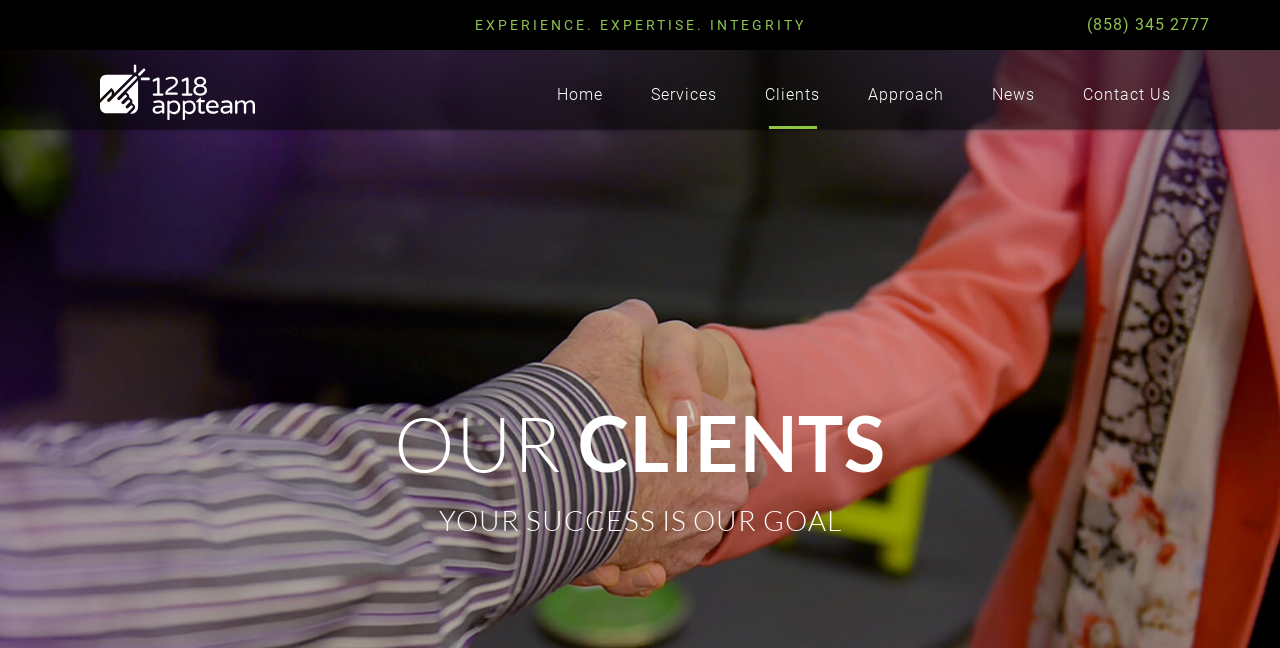Describe all significant elements and features of the webpage.

The webpage is titled "1218 appteam" and features a prominent header section with the text "EXPERIENCE. EXPERTISE. INTEGRITY" centered near the top of the page. To the right of this header is a phone number, "(858) 345 2777". 

Below the header section, there is a navigation menu with six links: "Home", "Services", "Clients", "Approach", "News", and "Contact Us". These links are arranged horizontally and are evenly spaced across the page.

On the left side of the page, there is a small image above the navigation menu, but it does not have a descriptive text. 

Further down the page, there is a heading titled "OUR CLIENTS" that spans almost the entire width of the page. Below this heading, there is a paragraph of text that reads "YOUR SUCCESS IS OUR GOAL". This text is centered on the page and takes up a significant portion of the screen.